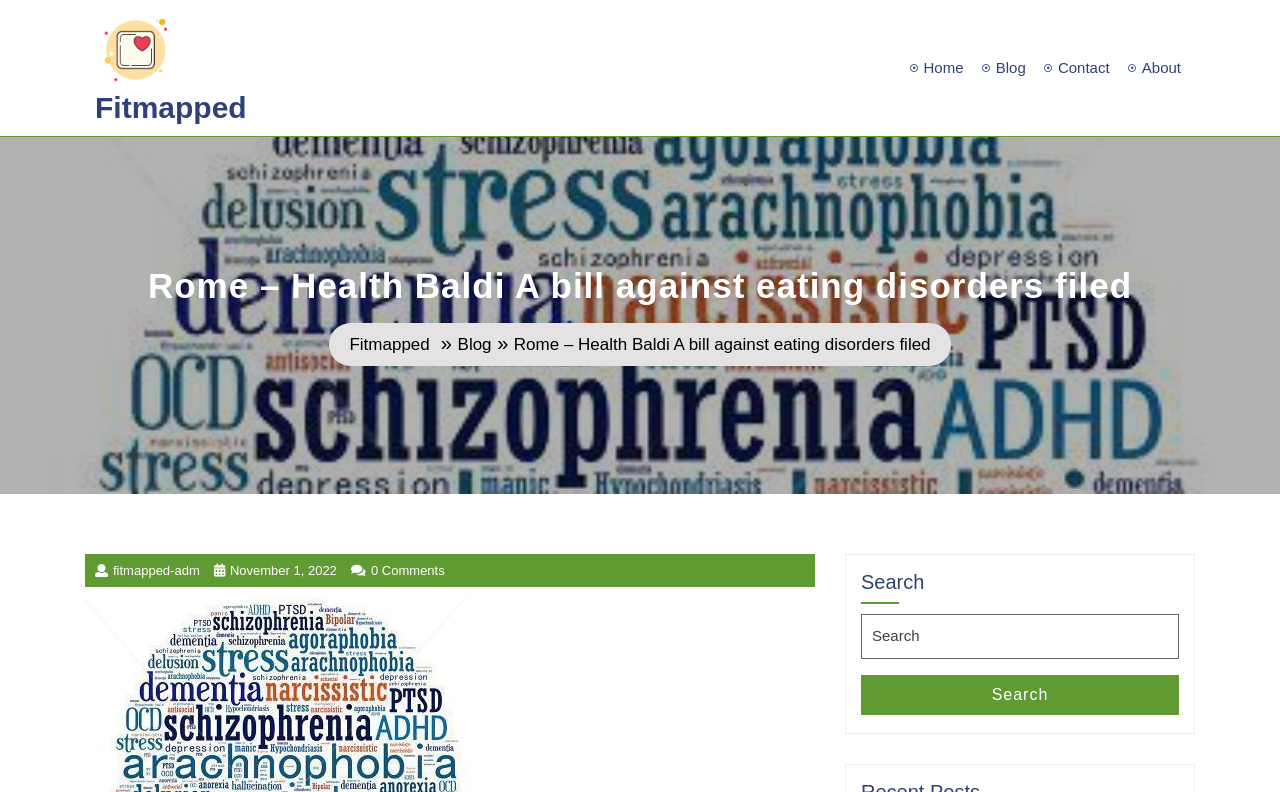Analyze the image and give a detailed response to the question:
How many comments does the article have?

The number of comments can be determined by looking at the text '0 Comments' located at the bottom of the article, which indicates that there are no comments on the article.